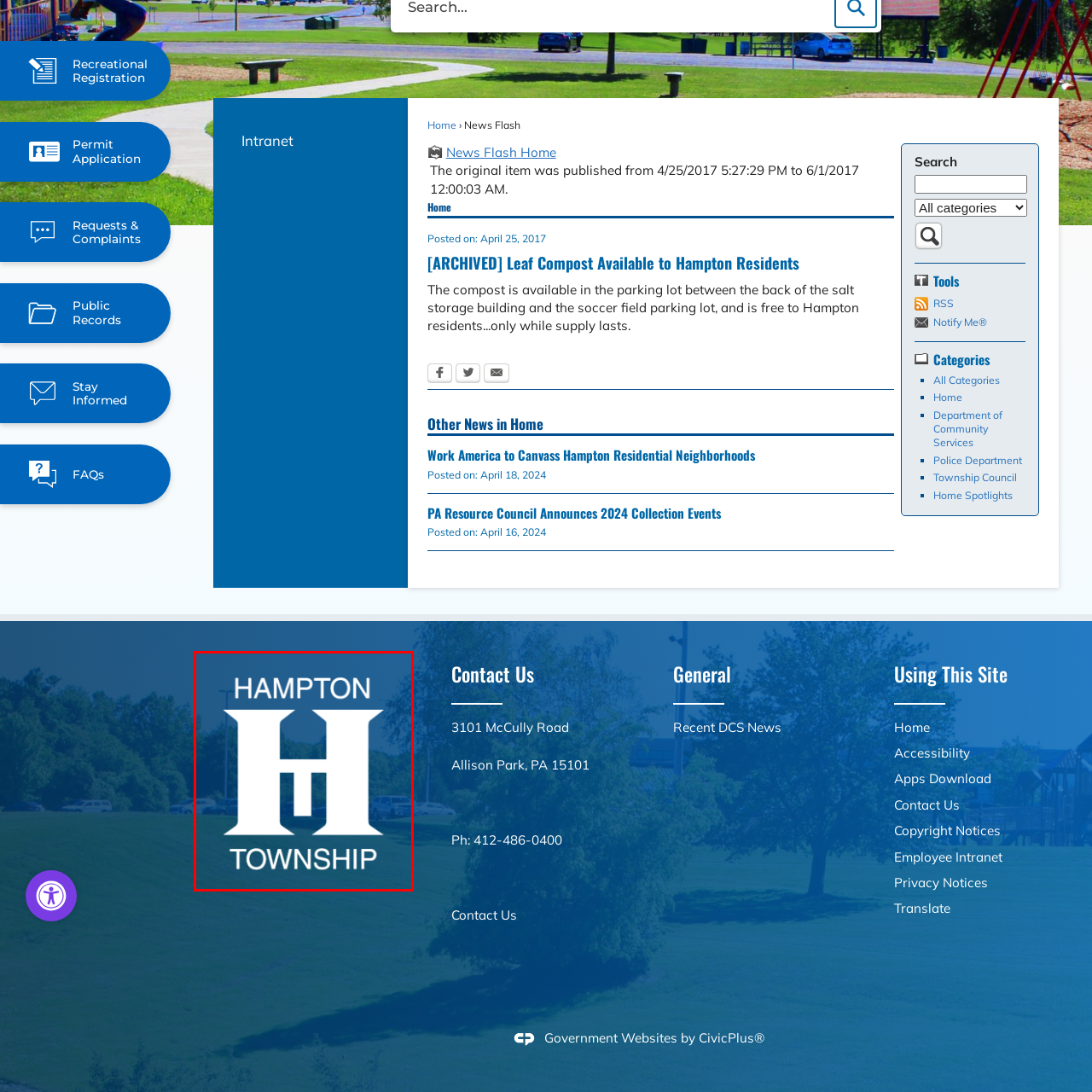Offer a complete and descriptive caption for the image marked by the red box.

The image features the Hampton Township logo prominently displayed against a blue background. The logo consists of a bold white letter "H" at the center, representing the township, with the word "HAMPTON" arched above it and "TOWNSHIP" placed directly below. This design not only signifies the identity of Hampton Township but also conveys its community-focused values. The lush greenery in the backdrop subtly suggests a welcoming environment, characteristic of the township's dedication to fostering a vibrant and accessible community for its residents.